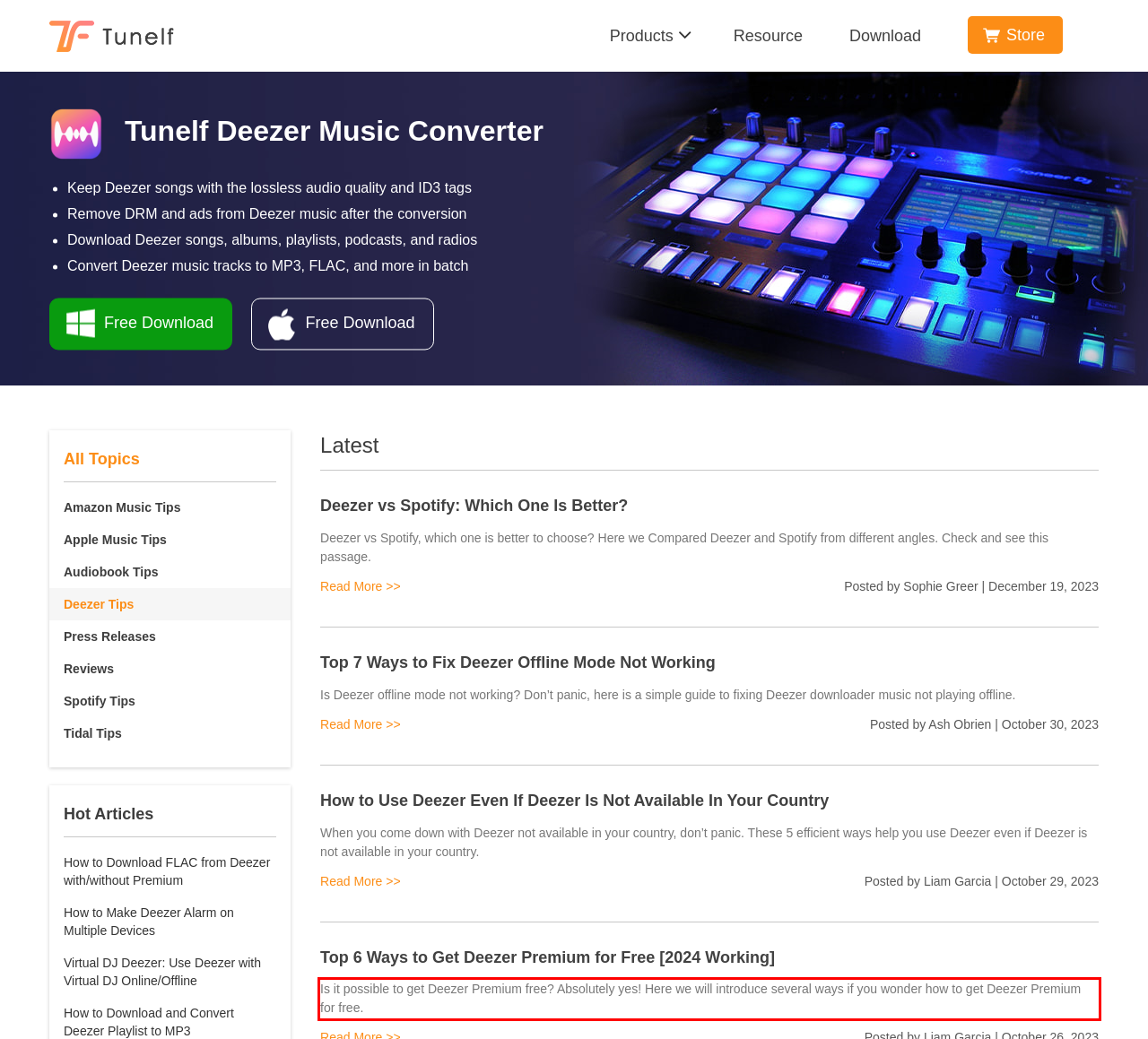Analyze the screenshot of a webpage where a red rectangle is bounding a UI element. Extract and generate the text content within this red bounding box.

Is it possible to get Deezer Premium free? Absolutely yes! Here we will introduce several ways if you wonder how to get Deezer Premium for free.